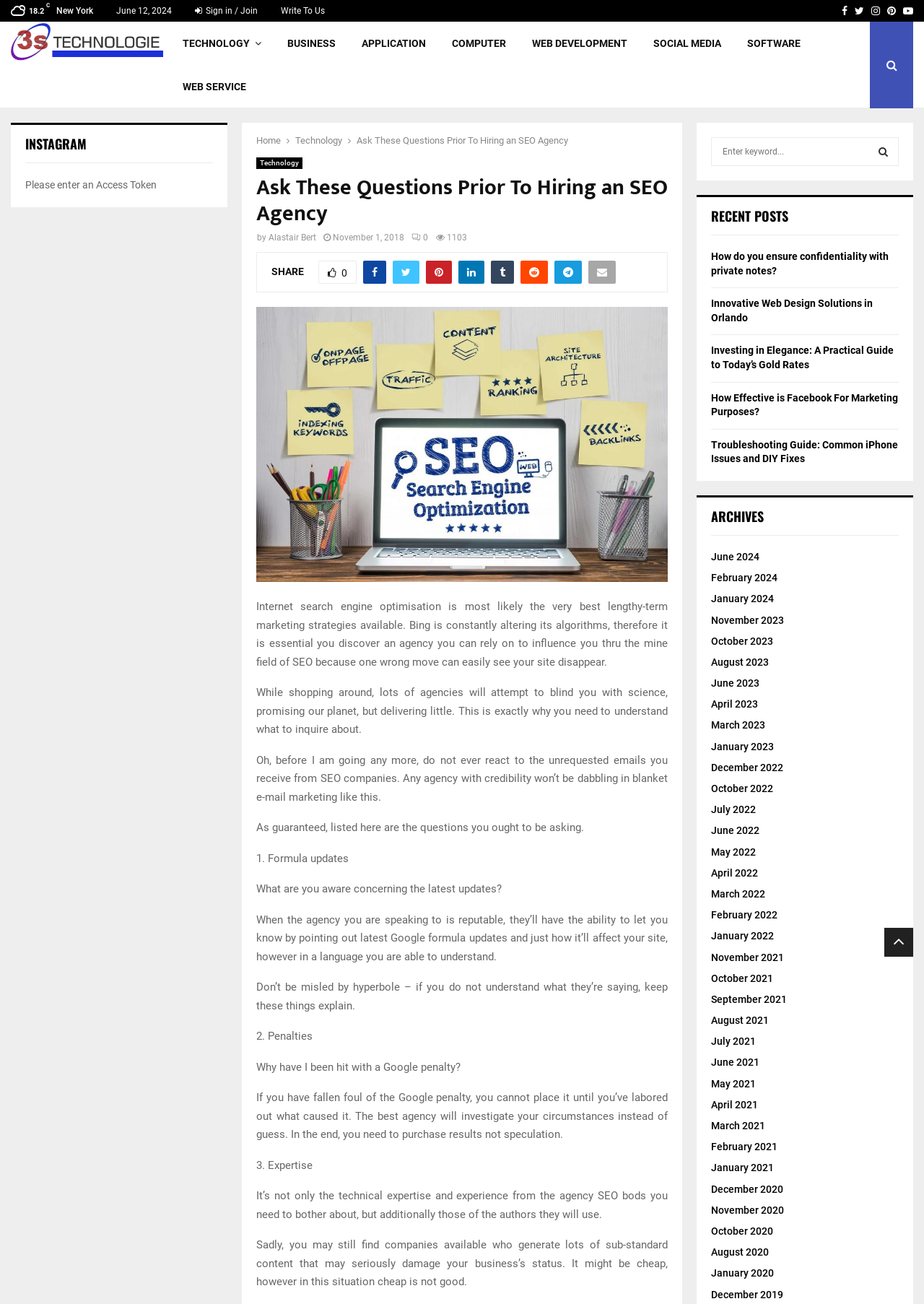What is the category of the article 'Innovative Web Design Solutions in Orlando'?
Based on the image, please offer an in-depth response to the question.

The article 'Innovative Web Design Solutions in Orlando' is listed under the category 'TECHNOLOGY', which can be found in the navigation menu at the top of the webpage.